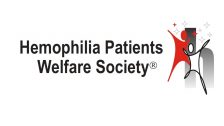Provide a one-word or brief phrase answer to the question:
What is prominently displayed alongside the figure?

Organization's name